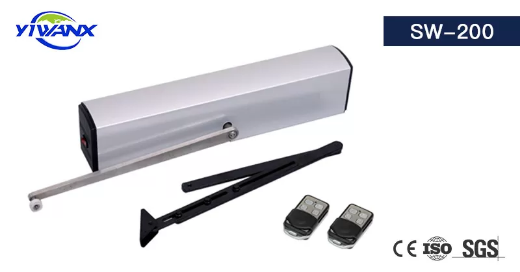Answer with a single word or phrase: 
How many remote controls are included with the system?

Two